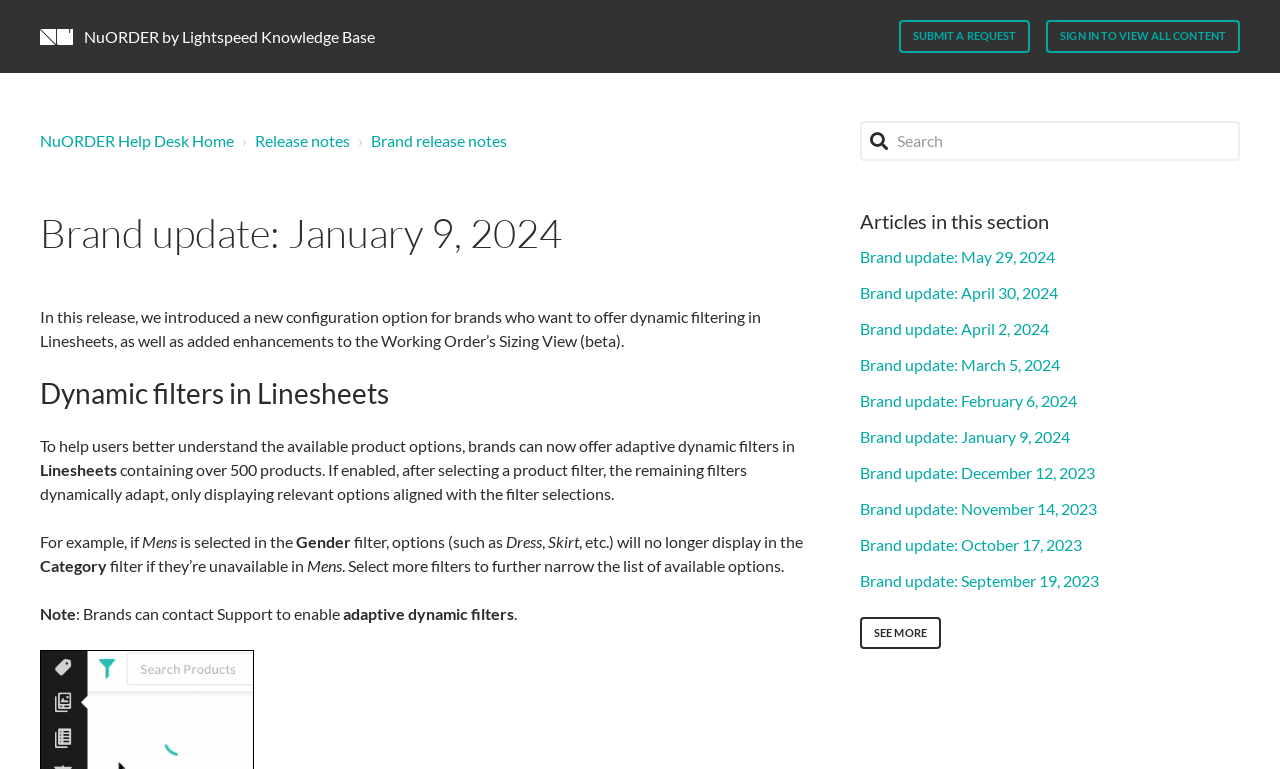Please identify the bounding box coordinates of the element's region that I should click in order to complete the following instruction: "View release notes". The bounding box coordinates consist of four float numbers between 0 and 1, i.e., [left, top, right, bottom].

[0.185, 0.167, 0.273, 0.198]